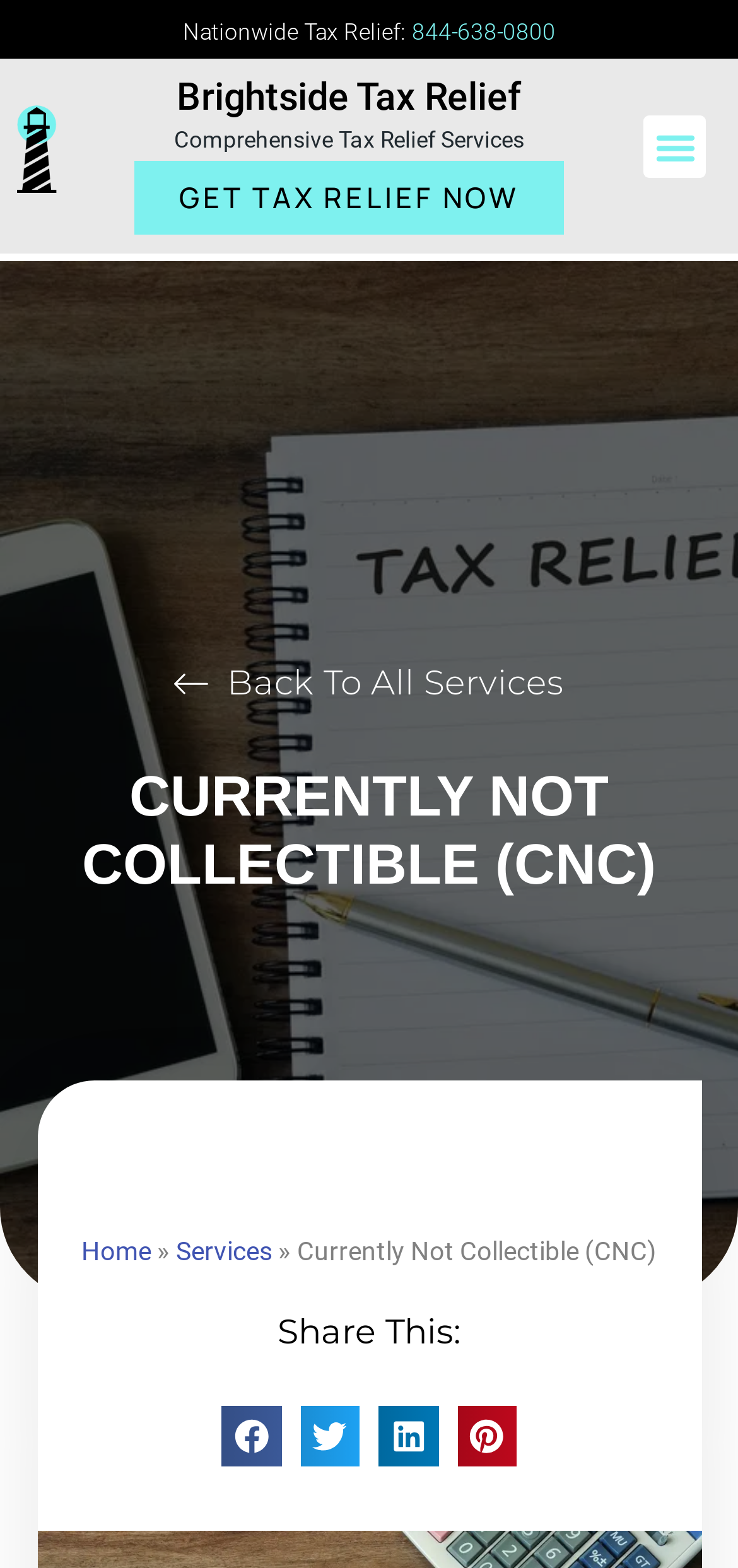Please find the bounding box coordinates of the element that needs to be clicked to perform the following instruction: "Toggle the menu". The bounding box coordinates should be four float numbers between 0 and 1, represented as [left, top, right, bottom].

[0.873, 0.074, 0.957, 0.113]